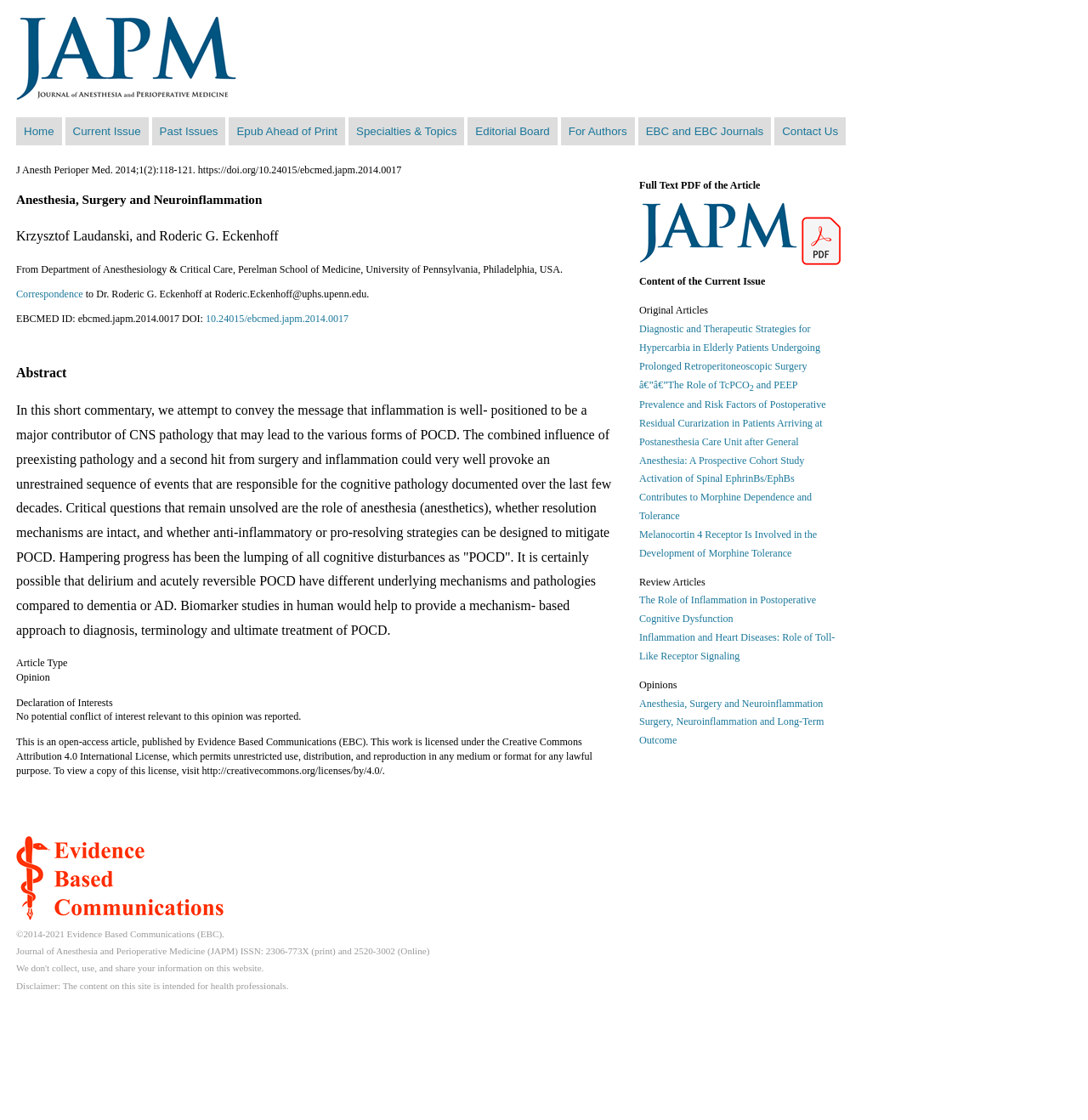Please provide the bounding box coordinates for the UI element as described: "10.24015/ebcmed.japm.2014.0017". The coordinates must be four floats between 0 and 1, represented as [left, top, right, bottom].

[0.189, 0.279, 0.32, 0.29]